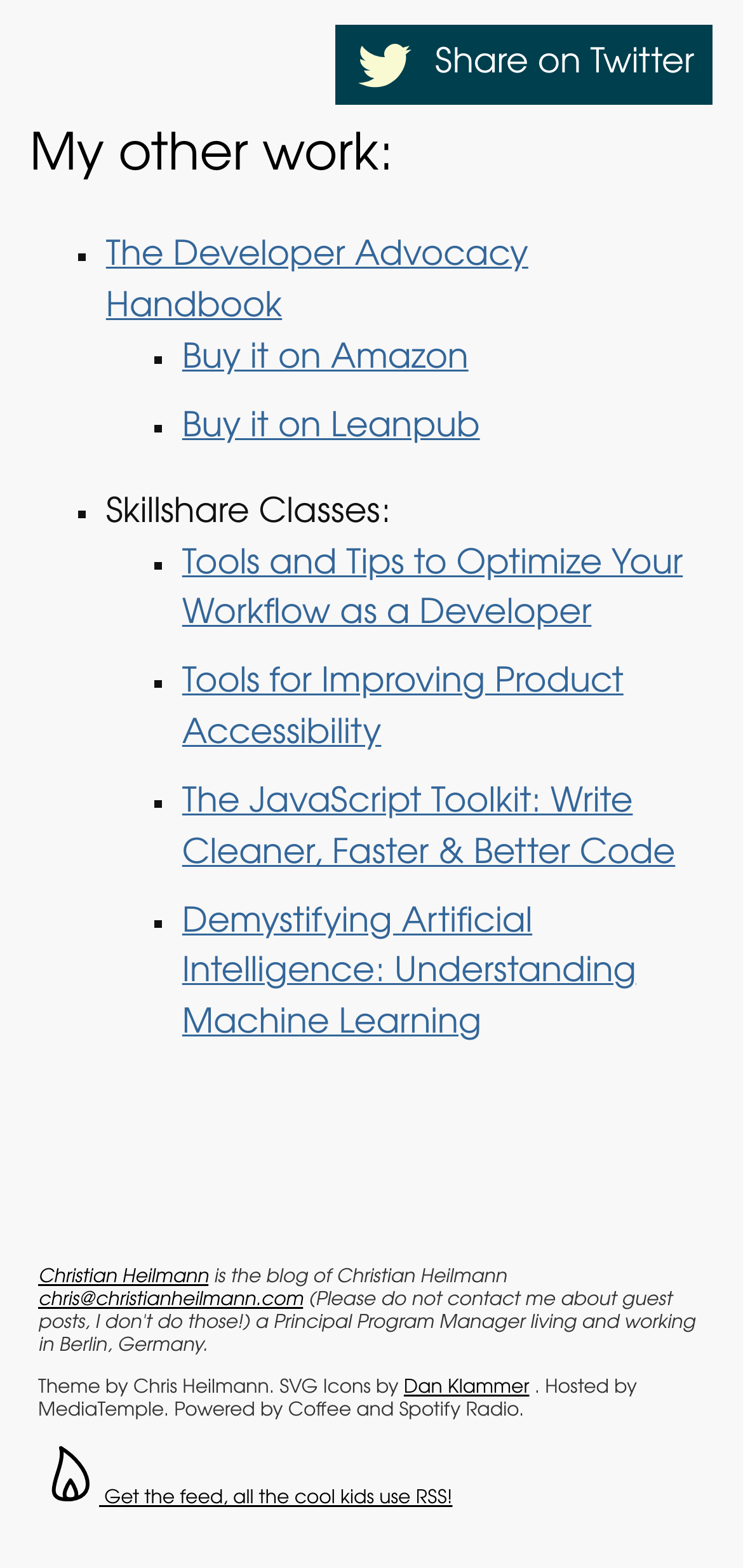Given the element description Dan Klammer, identify the bounding box coordinates for the UI element on the webpage screenshot. The format should be (top-left x, top-left y, bottom-right x, bottom-right y), with values between 0 and 1.

[0.543, 0.88, 0.712, 0.892]